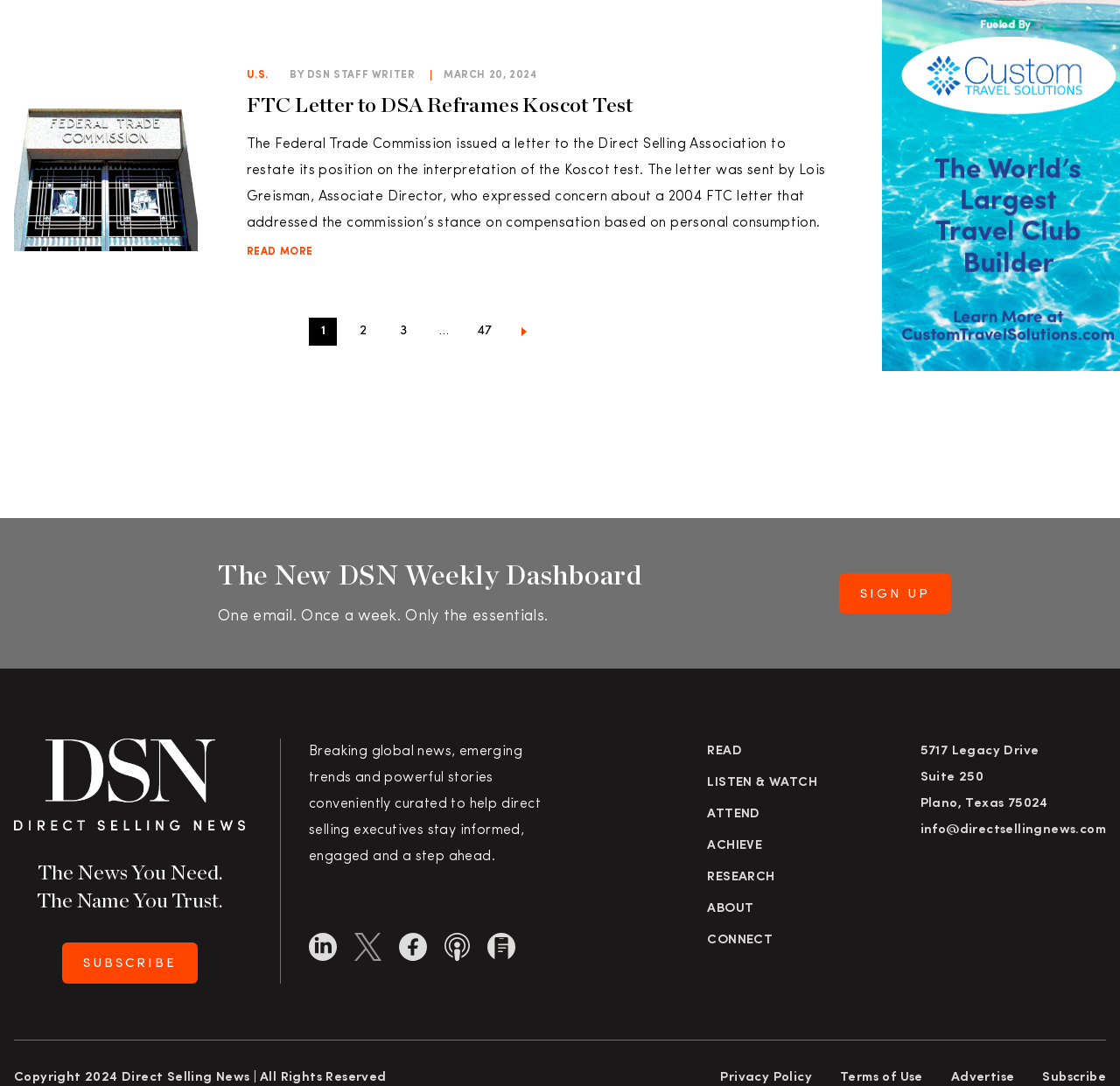Locate the bounding box of the UI element described by: "Read More" in the given webpage screenshot.

[0.22, 0.227, 0.28, 0.237]